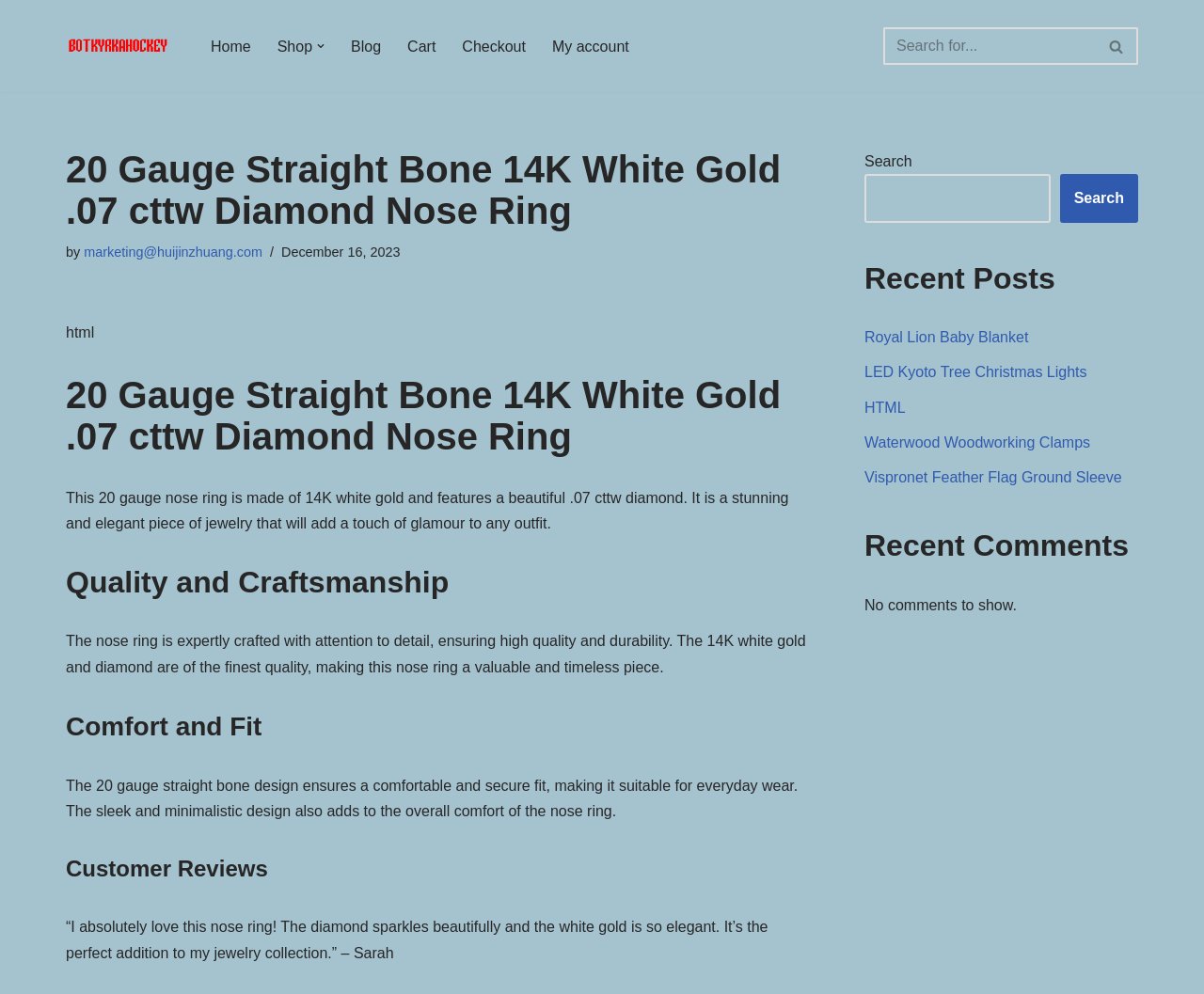Detail the features and information presented on the webpage.

This webpage is about a 20 Gauge Straight Bone 14K White Gold .07 cttw Diamond Nose Ring. At the top, there is a link to "Skip to content" followed by the website's title "welcome to botkyrkahockey". Below that, there is a primary navigation menu with links to "Home", "Shop", "Blog", "Cart", "Checkout", and "My account". 

To the right of the navigation menu, there is a search bar with a search button and a dropdown icon. 

Below the navigation menu, there is a heading that displays the product title "20 Gauge Straight Bone 14K White Gold.07 cttw Diamond Nose Ring". Next to the title, there is a "by" label followed by an email address "marketing@huijinzhuang.com" and a timestamp "December 16, 2023". 

Below the product title, there are three sections: "html", "Quality and Craftsmanship", and "Comfort and Fit". Each section has a heading and a paragraph of text describing the product. 

Further down, there is a section for "Customer Reviews" with a quote from a customer named Sarah. 

On the right side of the page, there is a complementary section with a search bar, a "Recent Posts" section with five links to different articles, and a "Recent Comments" section that currently shows no comments.